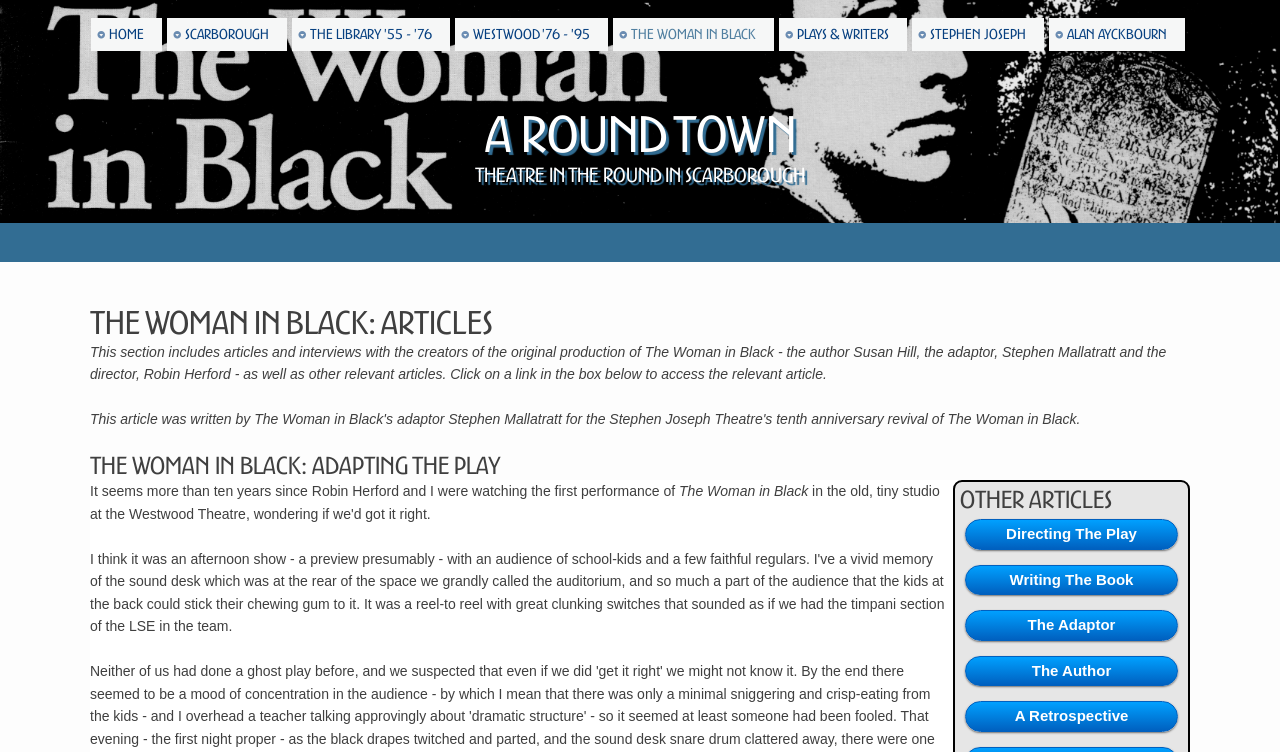Please locate the bounding box coordinates of the element that needs to be clicked to achieve the following instruction: "view THE LIBRARY '55 - '76 page". The coordinates should be four float numbers between 0 and 1, i.e., [left, top, right, bottom].

[0.228, 0.024, 0.351, 0.068]